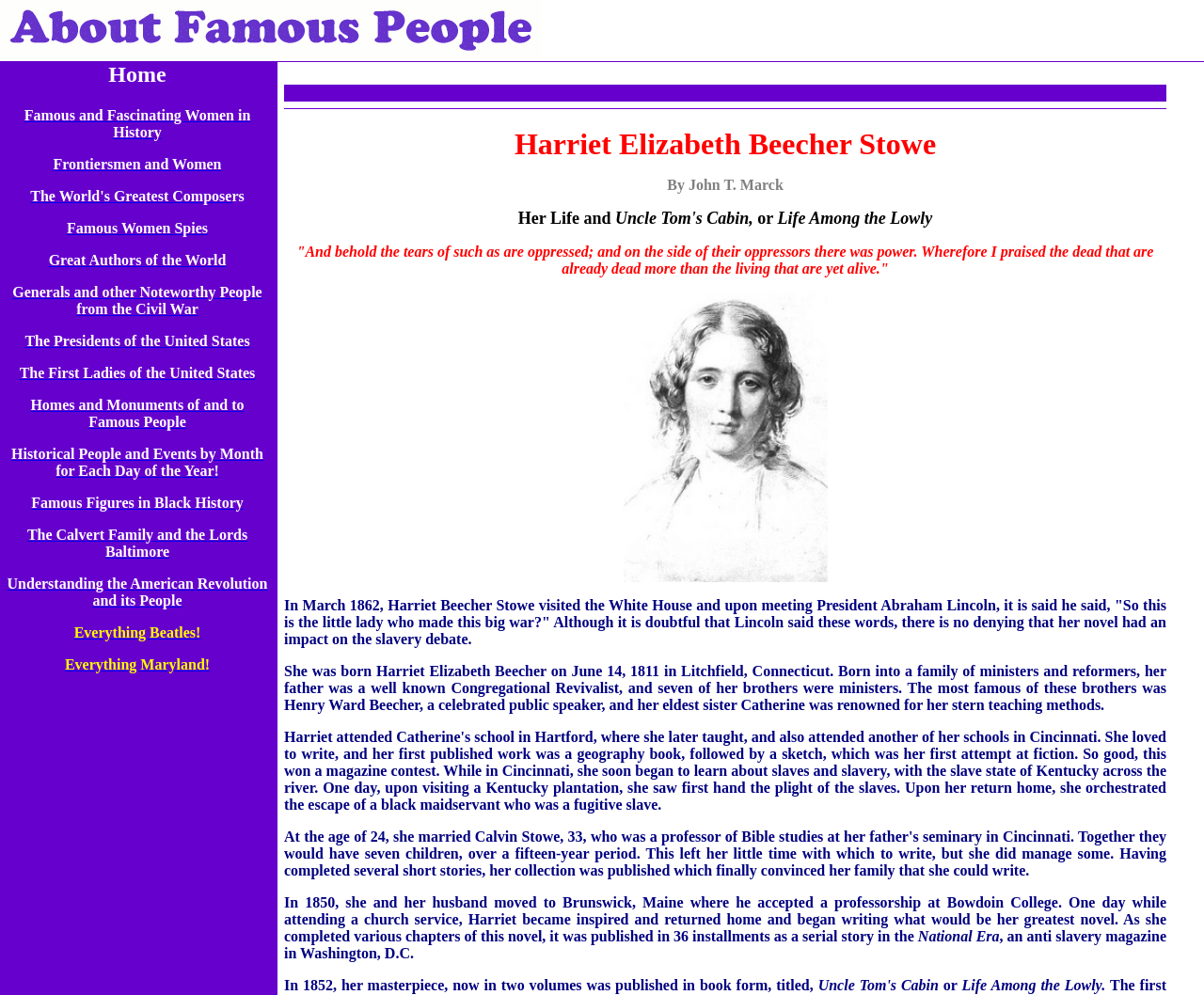Highlight the bounding box coordinates of the region I should click on to meet the following instruction: "Learn about 'The Presidents of the United States'".

[0.021, 0.335, 0.208, 0.351]